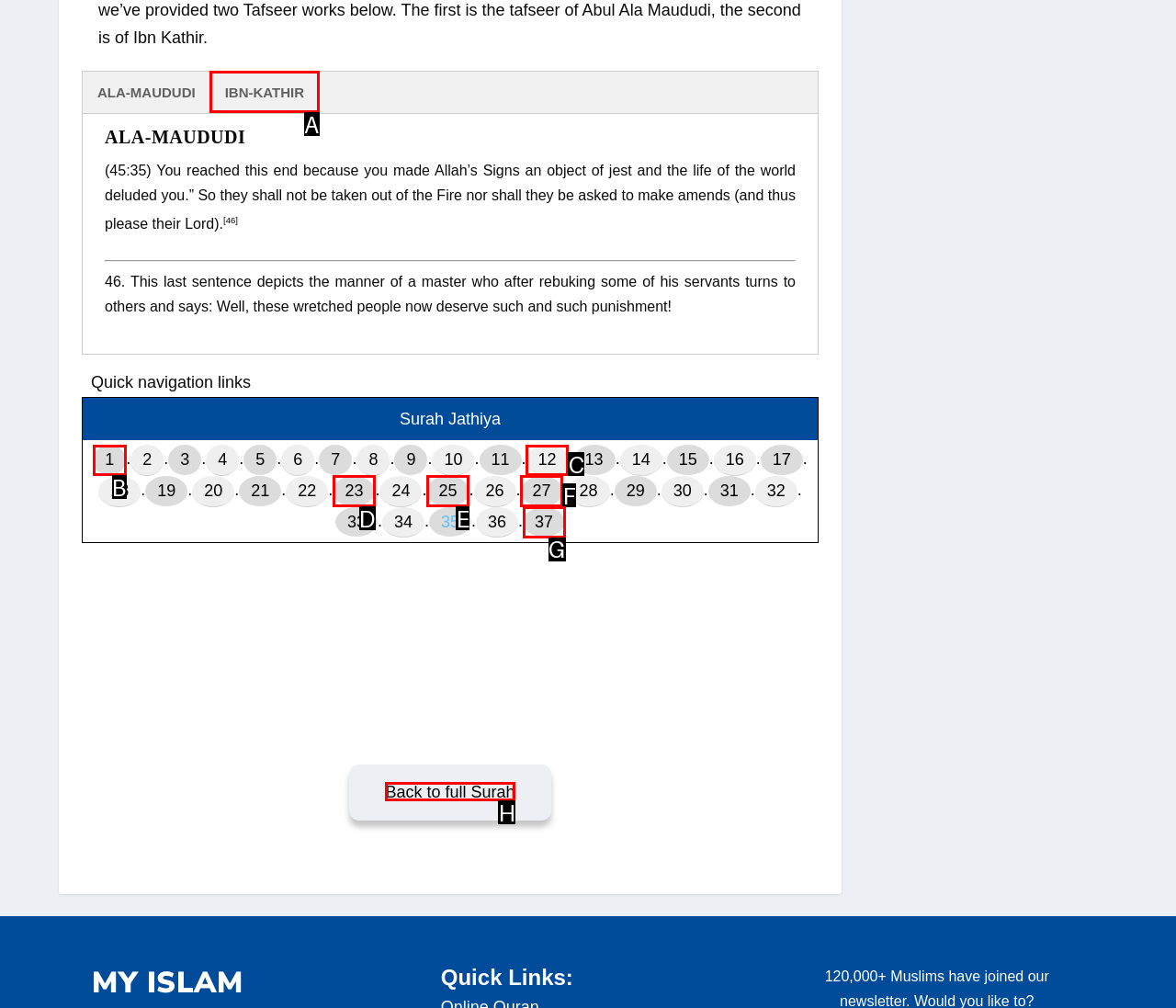Select the letter that corresponds to this element description: Curious George
Answer with the letter of the correct option directly.

None